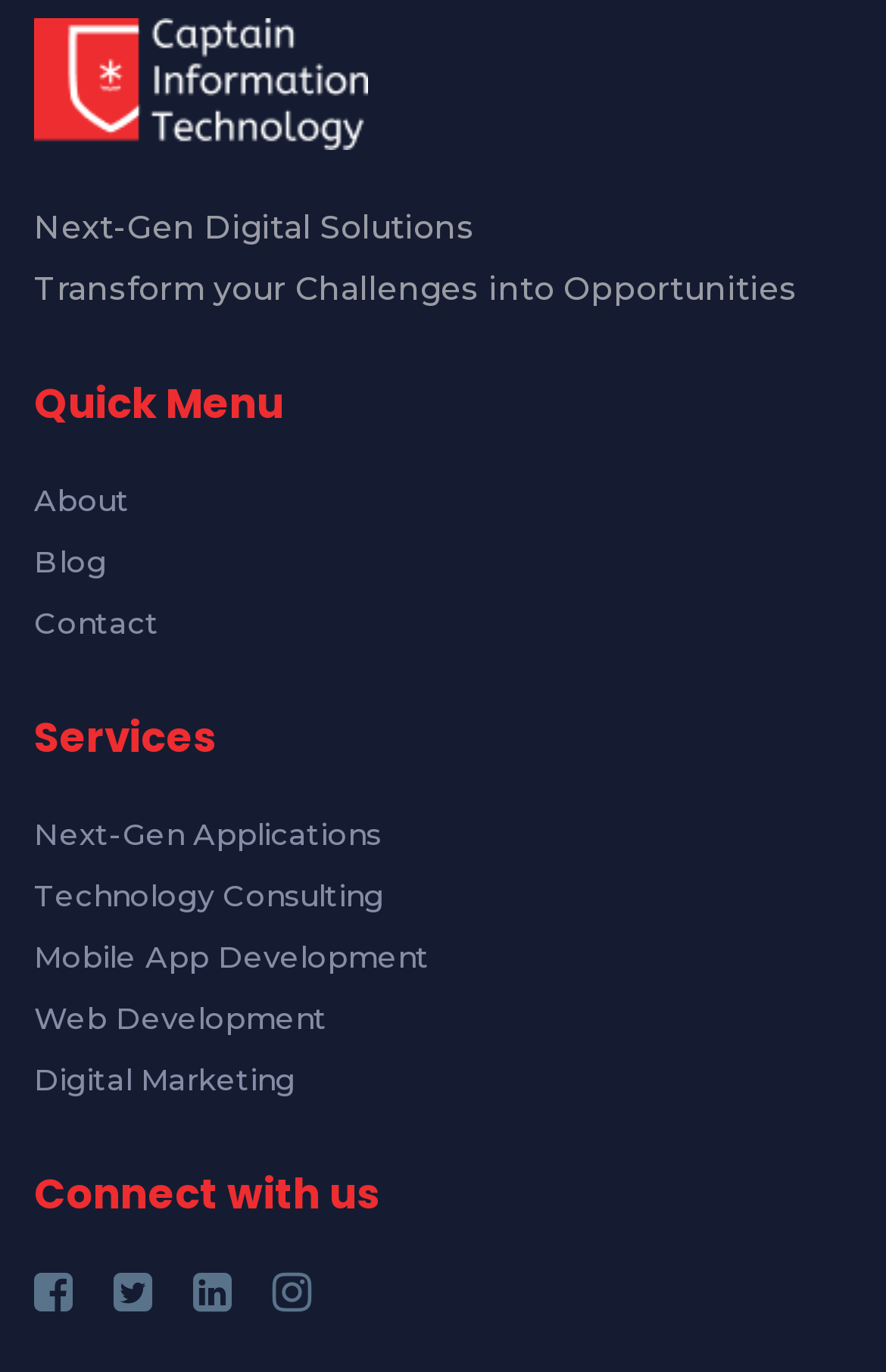Please provide a comprehensive answer to the question below using the information from the image: How many services are listed?

The services listed are 'Next-Gen Applications', 'Technology Consulting', 'Mobile App Development', 'Web Development', and 'Digital Marketing', which makes a total of 5 services.